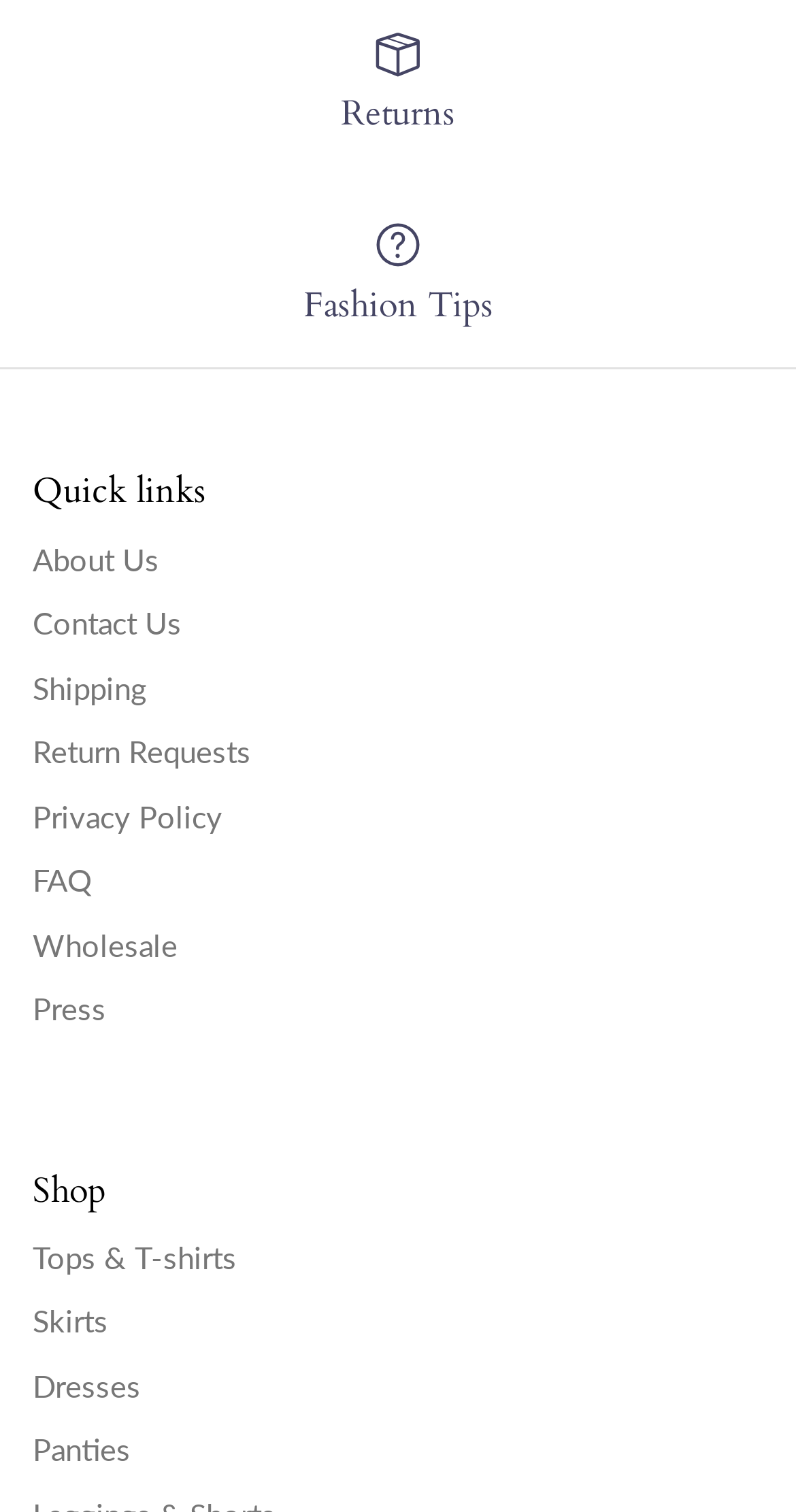Show the bounding box coordinates for the element that needs to be clicked to execute the following instruction: "Learn about shipping". Provide the coordinates in the form of four float numbers between 0 and 1, i.e., [left, top, right, bottom].

[0.041, 0.442, 0.185, 0.466]